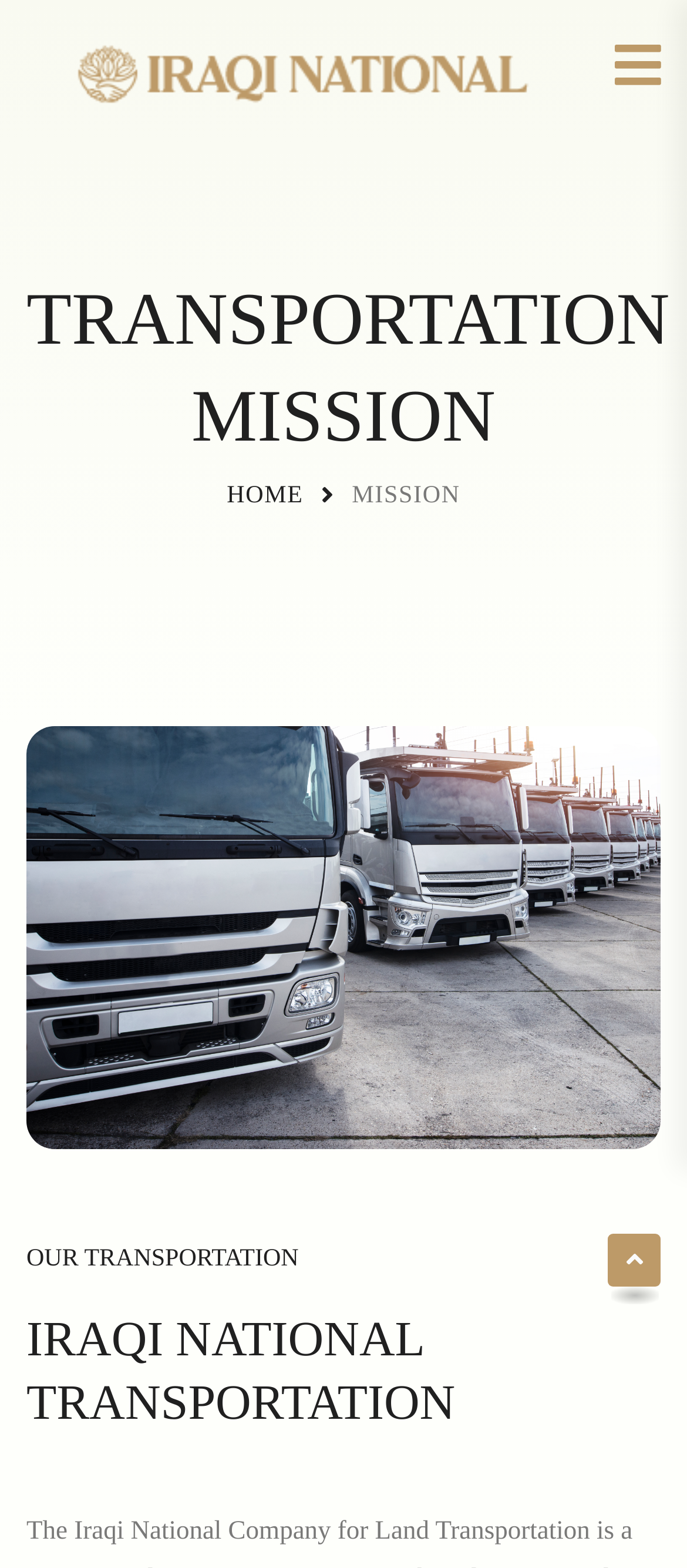How many navigation links are there?
Please give a detailed and elaborate answer to the question based on the image.

The navigation links can be found in the 'breadcrumb' section, which contains two links: 'HOME' and 'MISSION'.